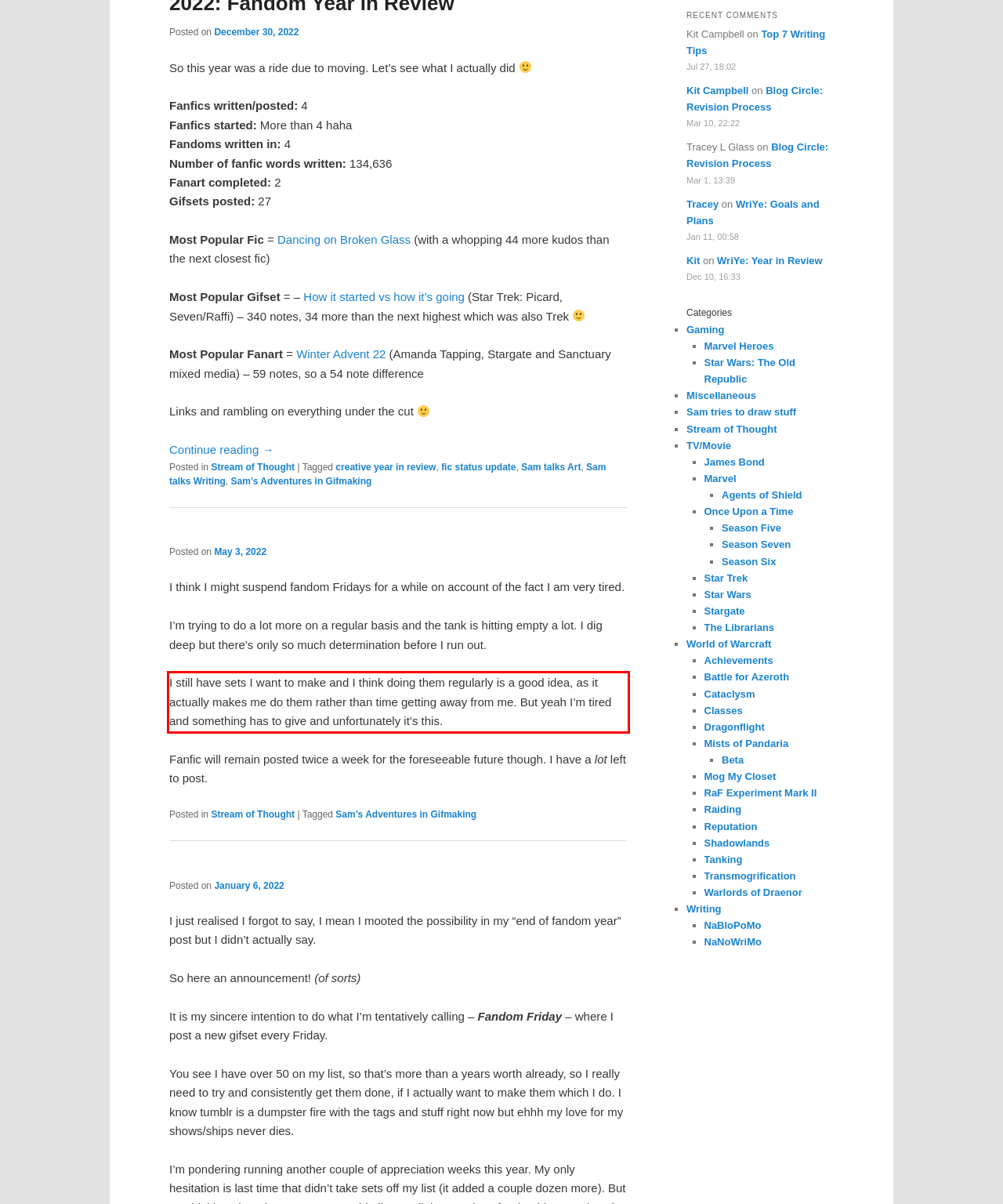Identify the red bounding box in the webpage screenshot and perform OCR to generate the text content enclosed.

I still have sets I want to make and I think doing them regularly is a good idea, as it actually makes me do them rather than time getting away from me. But yeah I’m tired and something has to give and unfortunately it’s this.